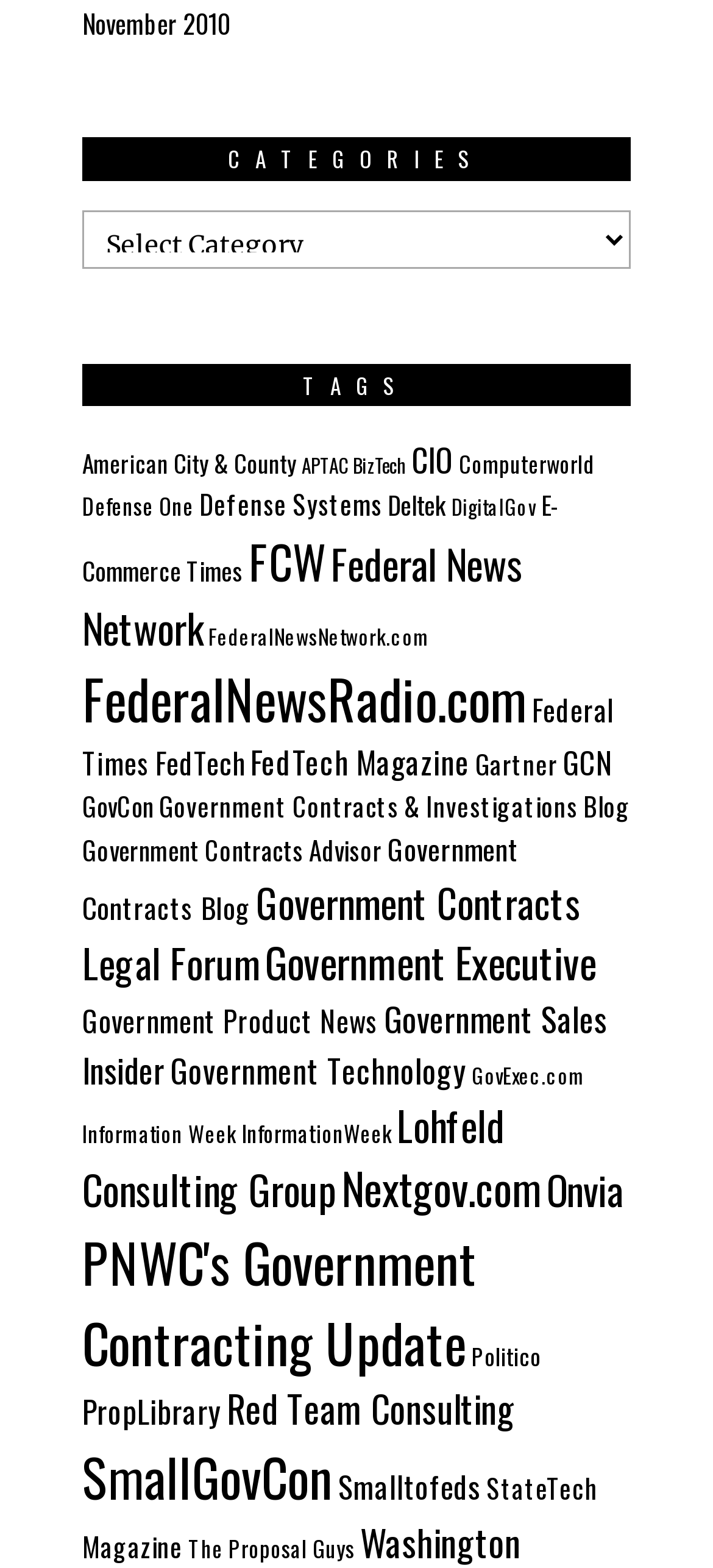Using the description: "Federal News Network", identify the bounding box of the corresponding UI element in the screenshot.

[0.115, 0.34, 0.733, 0.419]